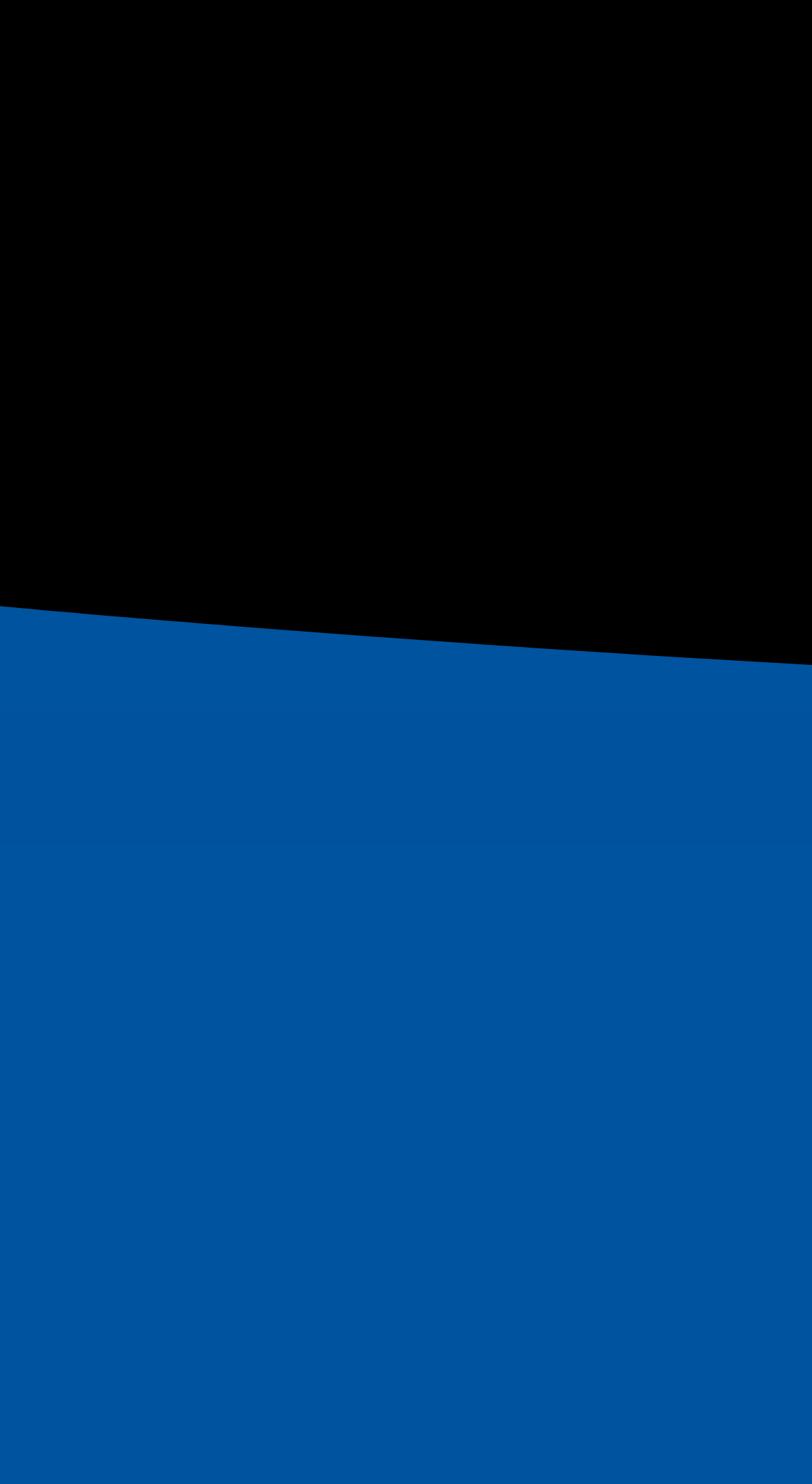Provide your answer in a single word or phrase: 
Is the office open on Saturday and Sunday?

No